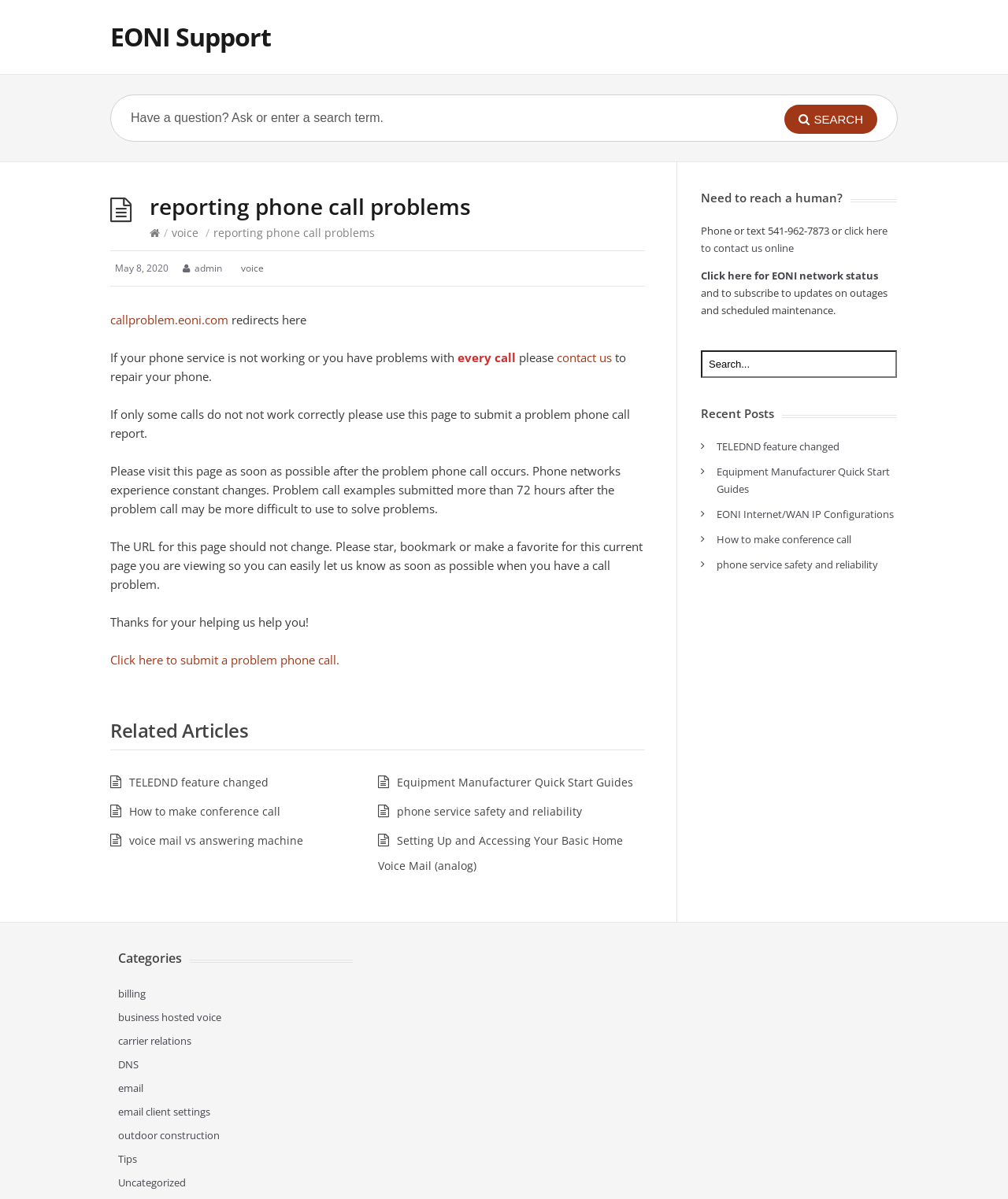Can you provide the bounding box coordinates for the element that should be clicked to implement the instruction: "Click to submit a problem phone call report"?

[0.109, 0.544, 0.337, 0.557]